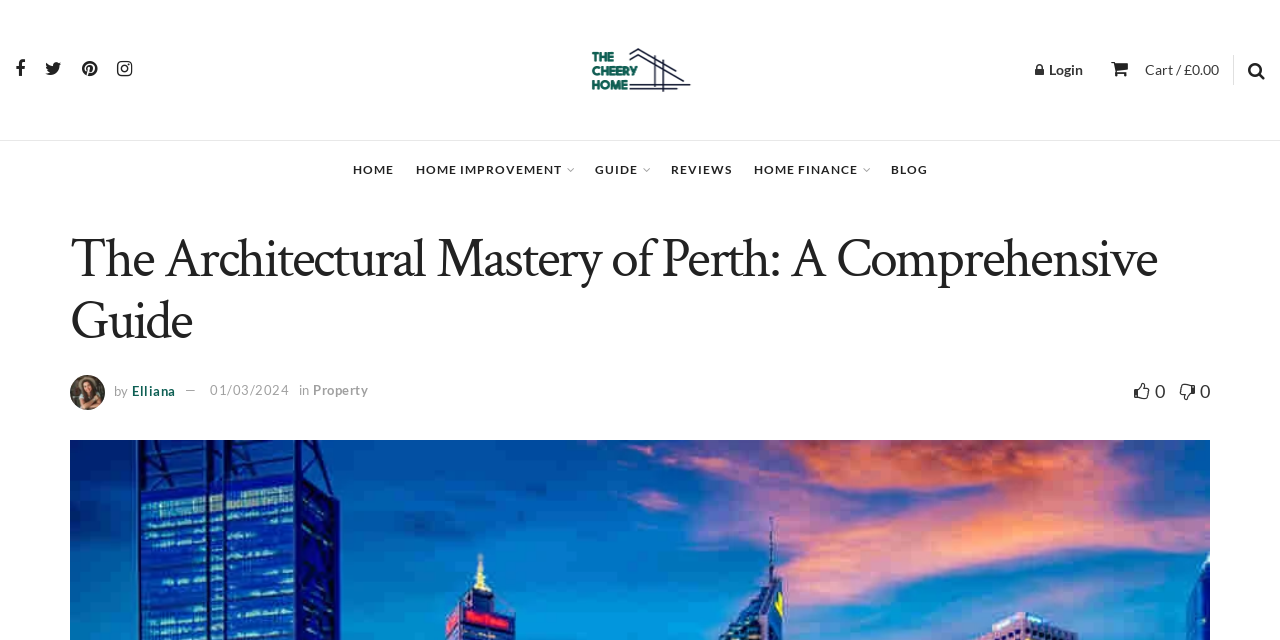Locate the headline of the webpage and generate its content.

The Architectural Mastery of Perth: A Comprehensive Guide